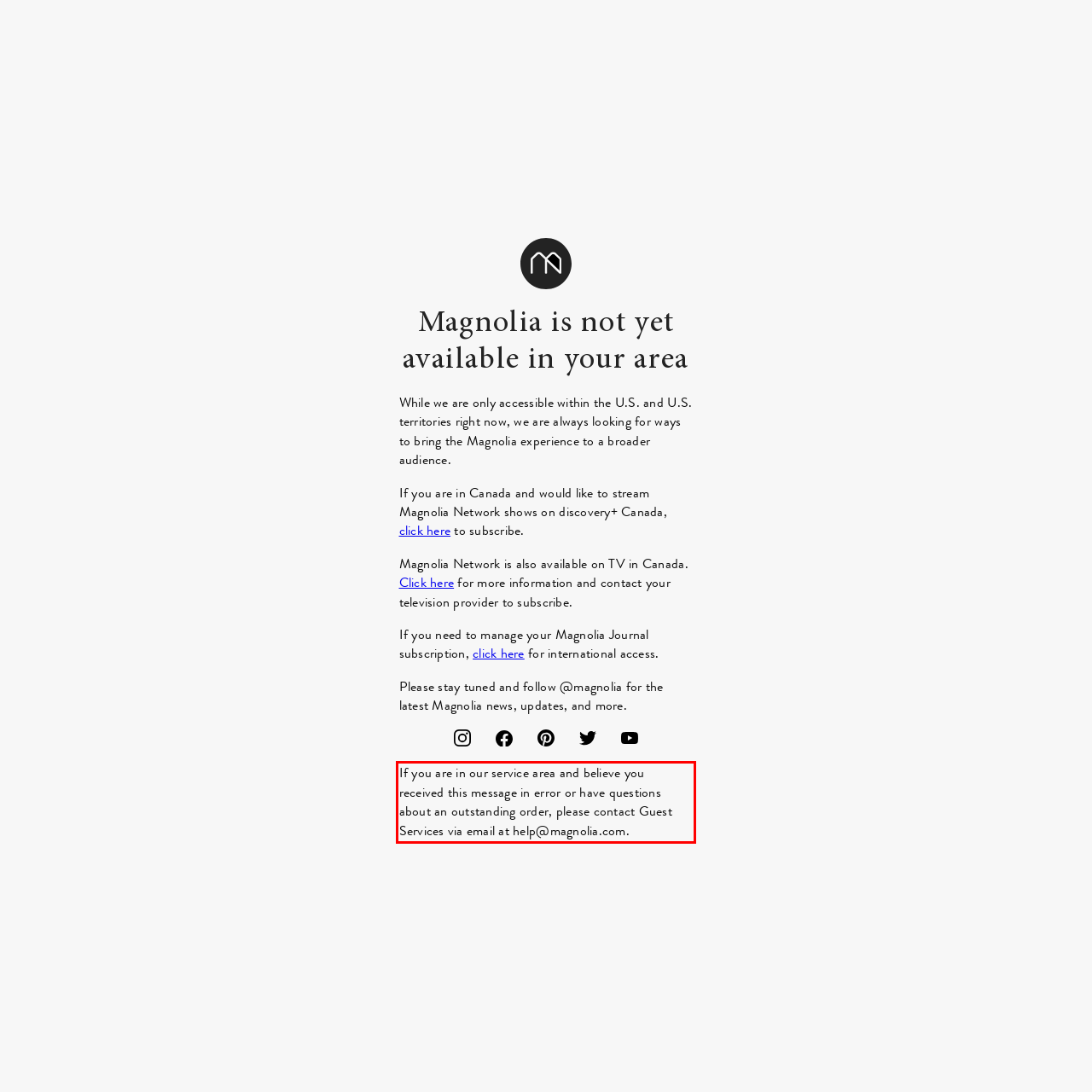Using the provided webpage screenshot, recognize the text content in the area marked by the red bounding box.

If you are in our service area and believe you received this message in error or have questions about an outstanding order, please contact Guest Services via email at help@magnolia.com.